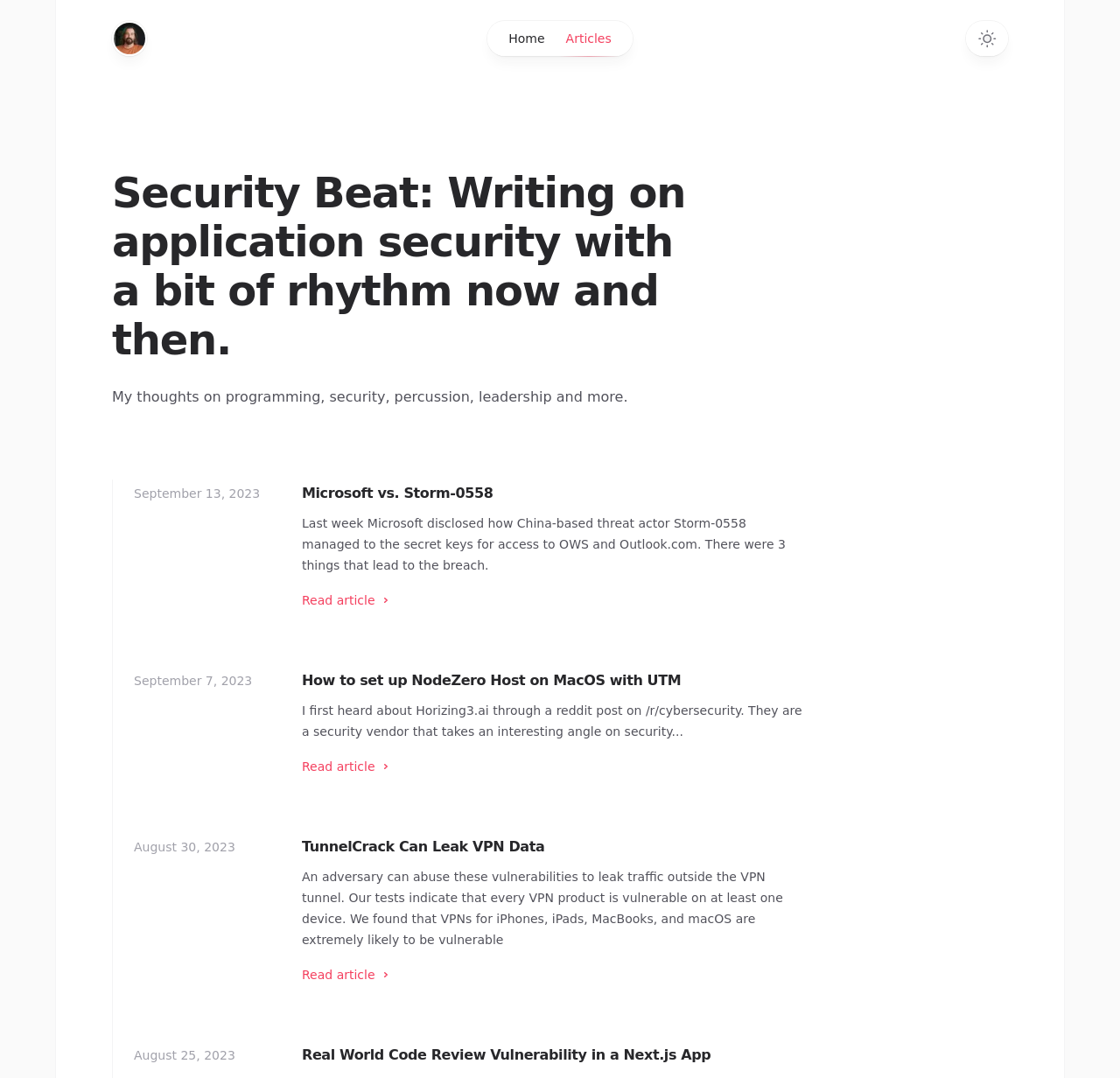Please find the bounding box coordinates of the element that must be clicked to perform the given instruction: "read article about TunnelCrack Can Leak VPN Data". The coordinates should be four float numbers from 0 to 1, i.e., [left, top, right, bottom].

[0.27, 0.774, 0.486, 0.797]